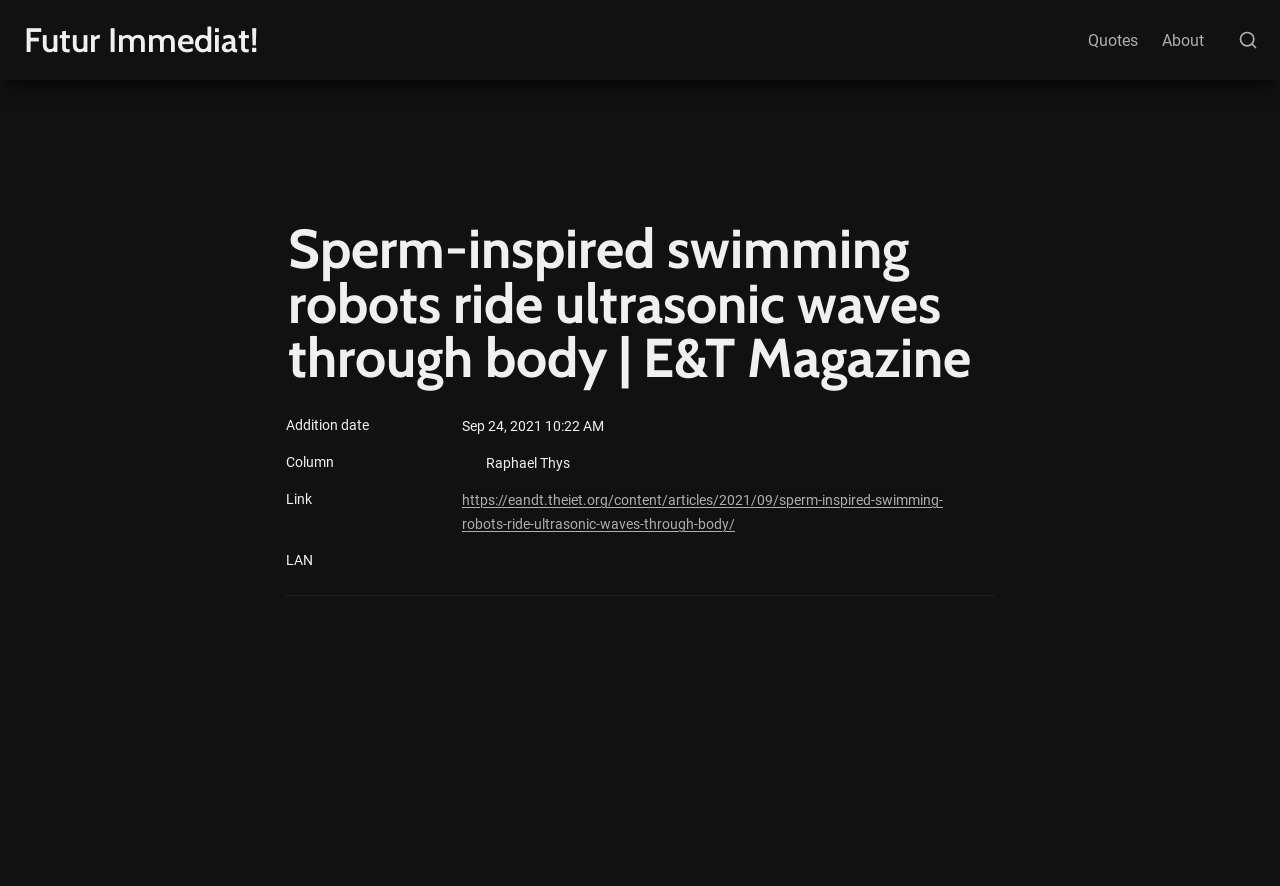Please determine the bounding box of the UI element that matches this description: Futur Immediat!. The coordinates should be given as (top-left x, top-left y, bottom-right x, bottom-right y), with all values between 0 and 1.

[0.006, 0.0, 0.214, 0.09]